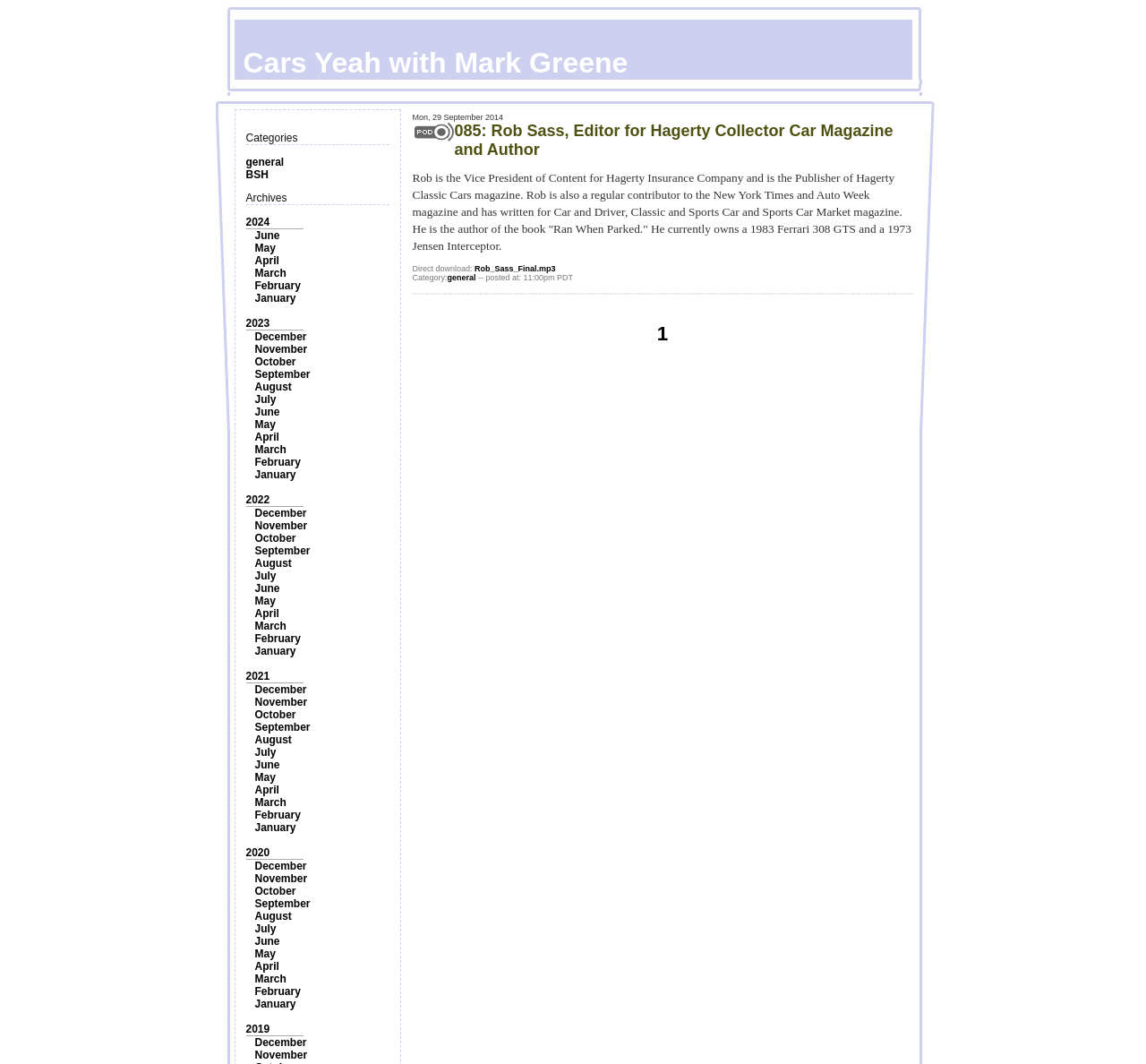What is the name of the person featured in the podcast episode?
Based on the image, give a concise answer in the form of a single word or short phrase.

Rob Sass